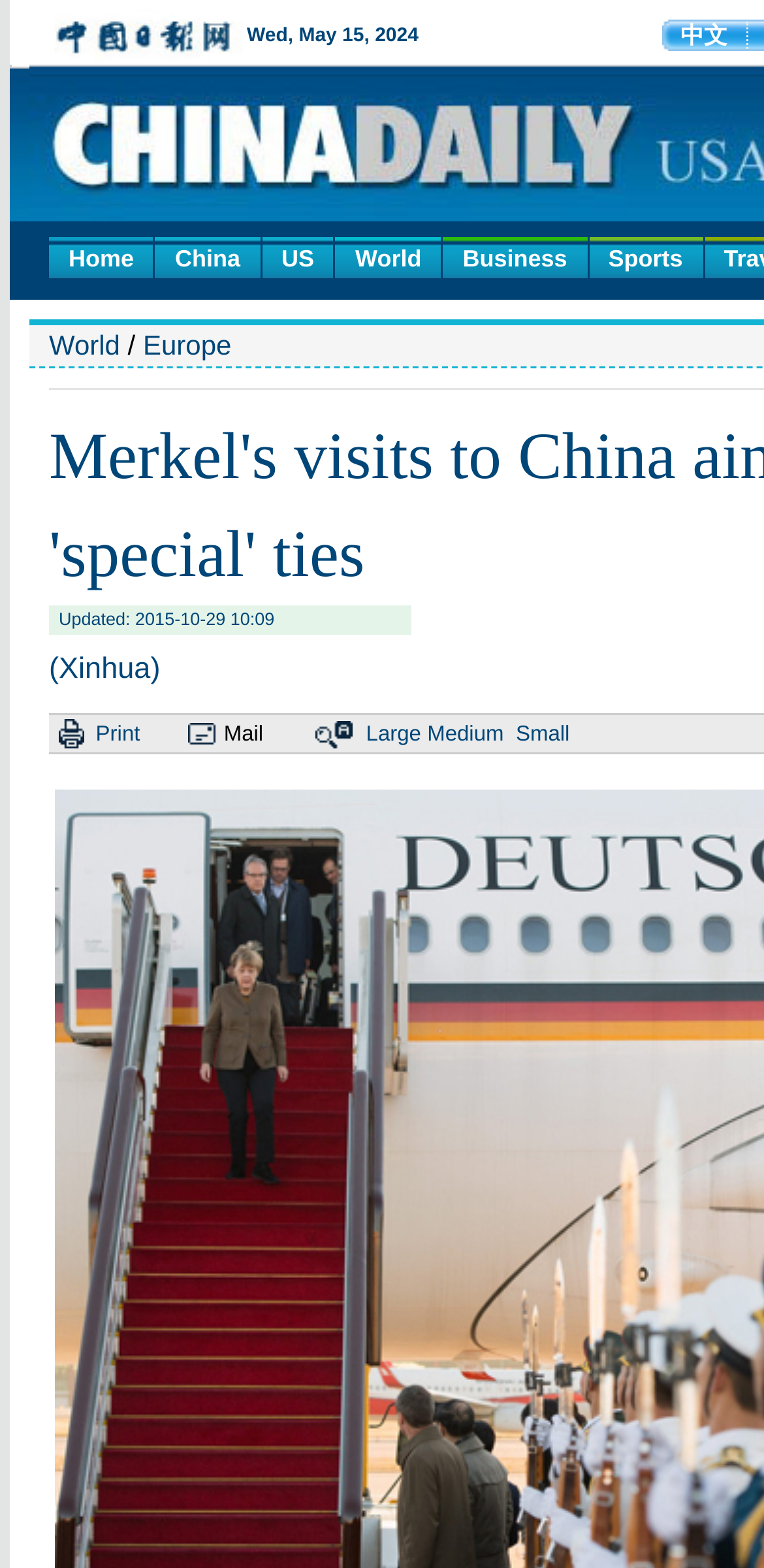Please find the bounding box coordinates of the element's region to be clicked to carry out this instruction: "view the article in large font".

[0.479, 0.461, 0.551, 0.476]